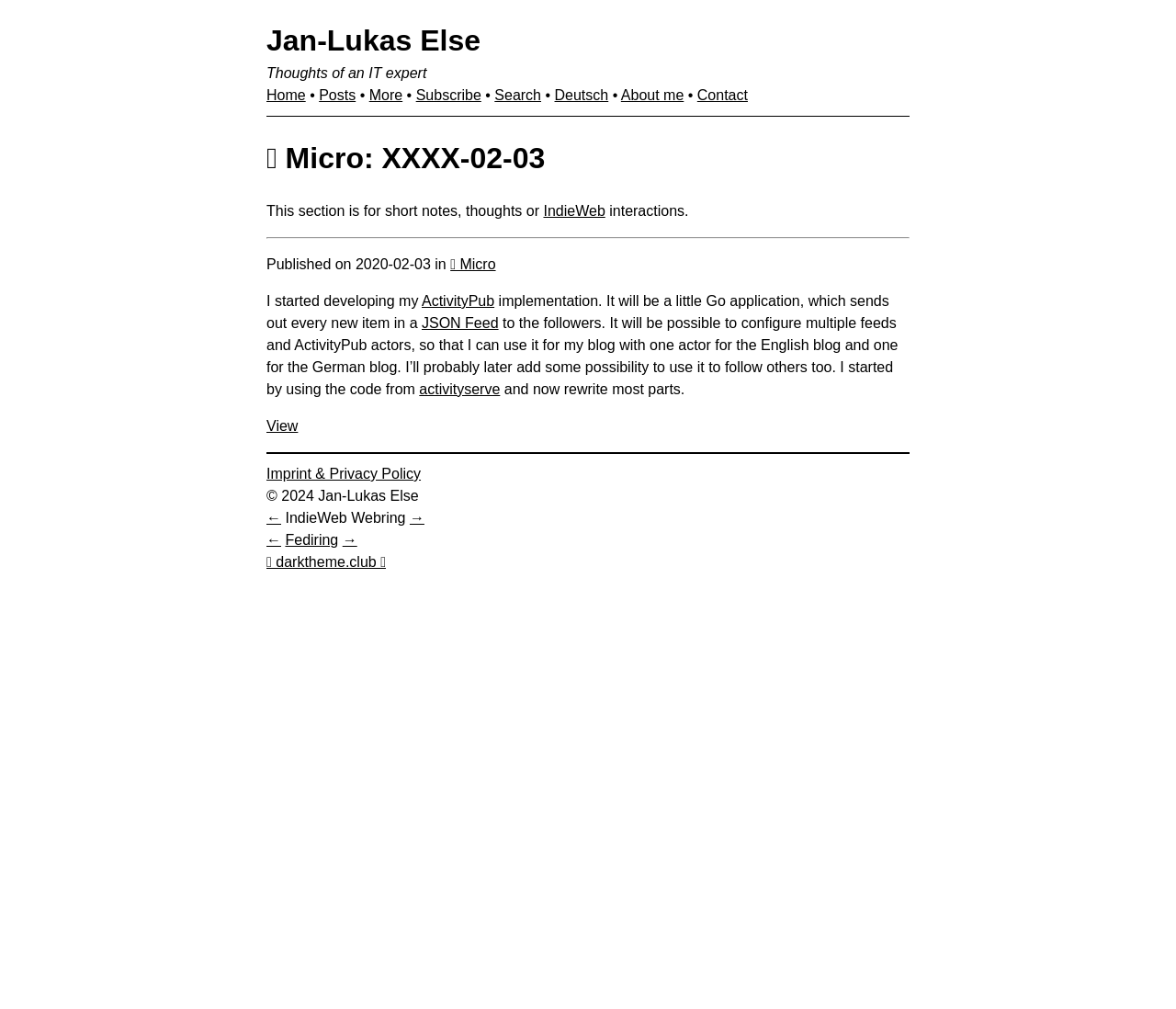Using the element description: "IndieWeb", determine the bounding box coordinates. The coordinates should be in the format [left, top, right, bottom], with values between 0 and 1.

[0.462, 0.201, 0.515, 0.217]